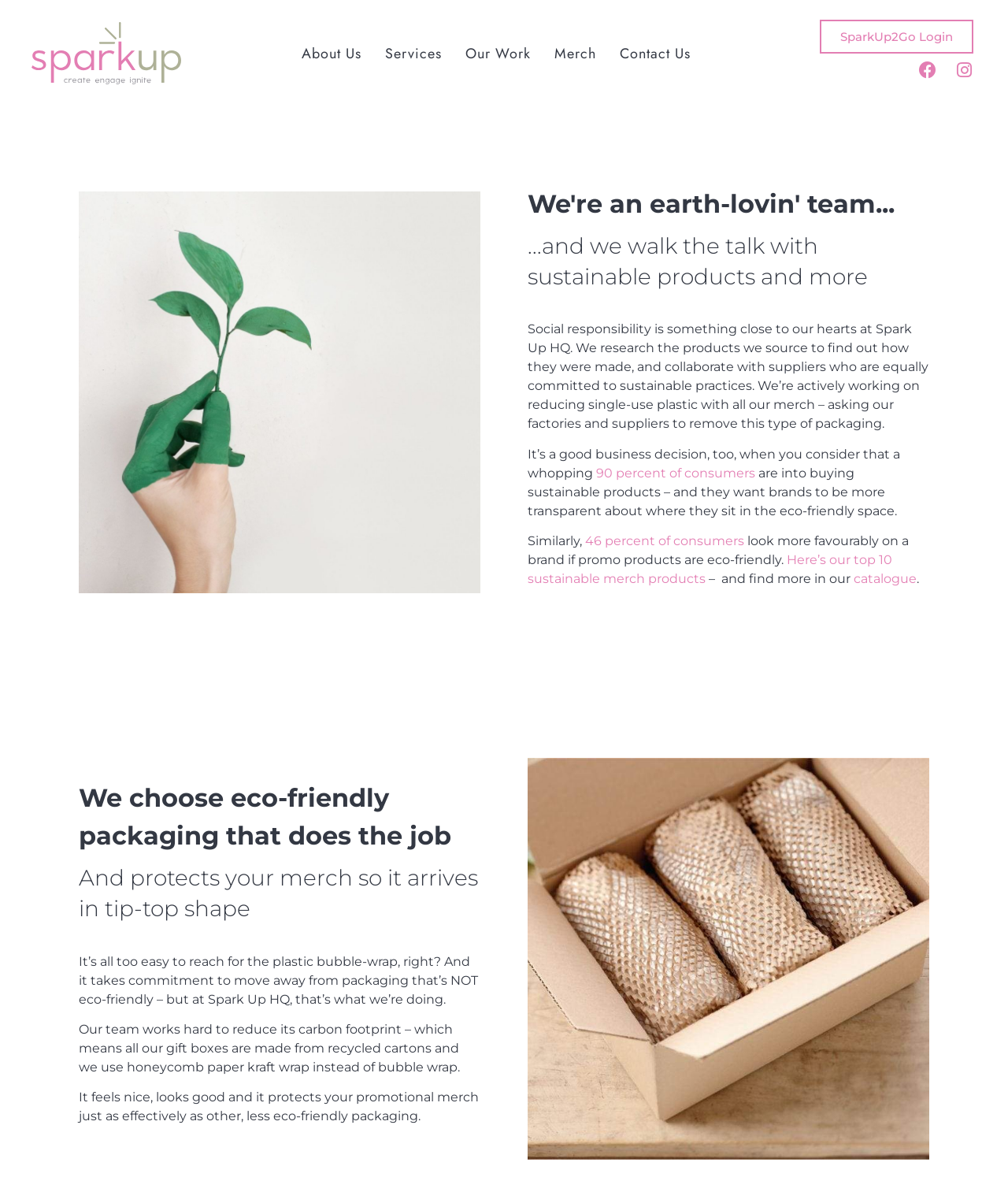Identify the bounding box coordinates of the HTML element based on this description: "90 percent of consumers".

[0.591, 0.395, 0.749, 0.408]